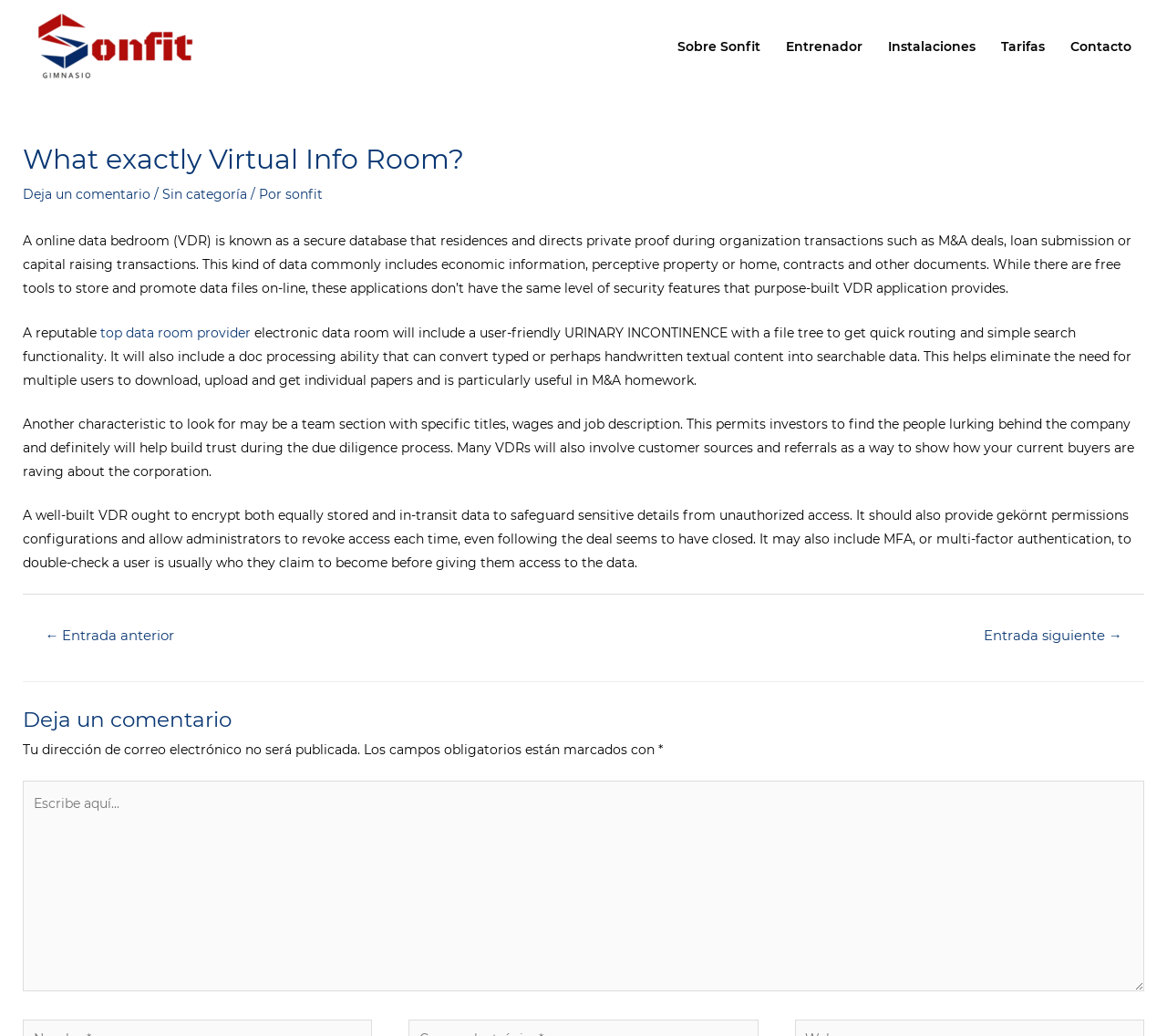Pinpoint the bounding box coordinates of the clickable area necessary to execute the following instruction: "Click on the 'Entrenador' link". The coordinates should be given as four float numbers between 0 and 1, namely [left, top, right, bottom].

[0.662, 0.014, 0.75, 0.075]